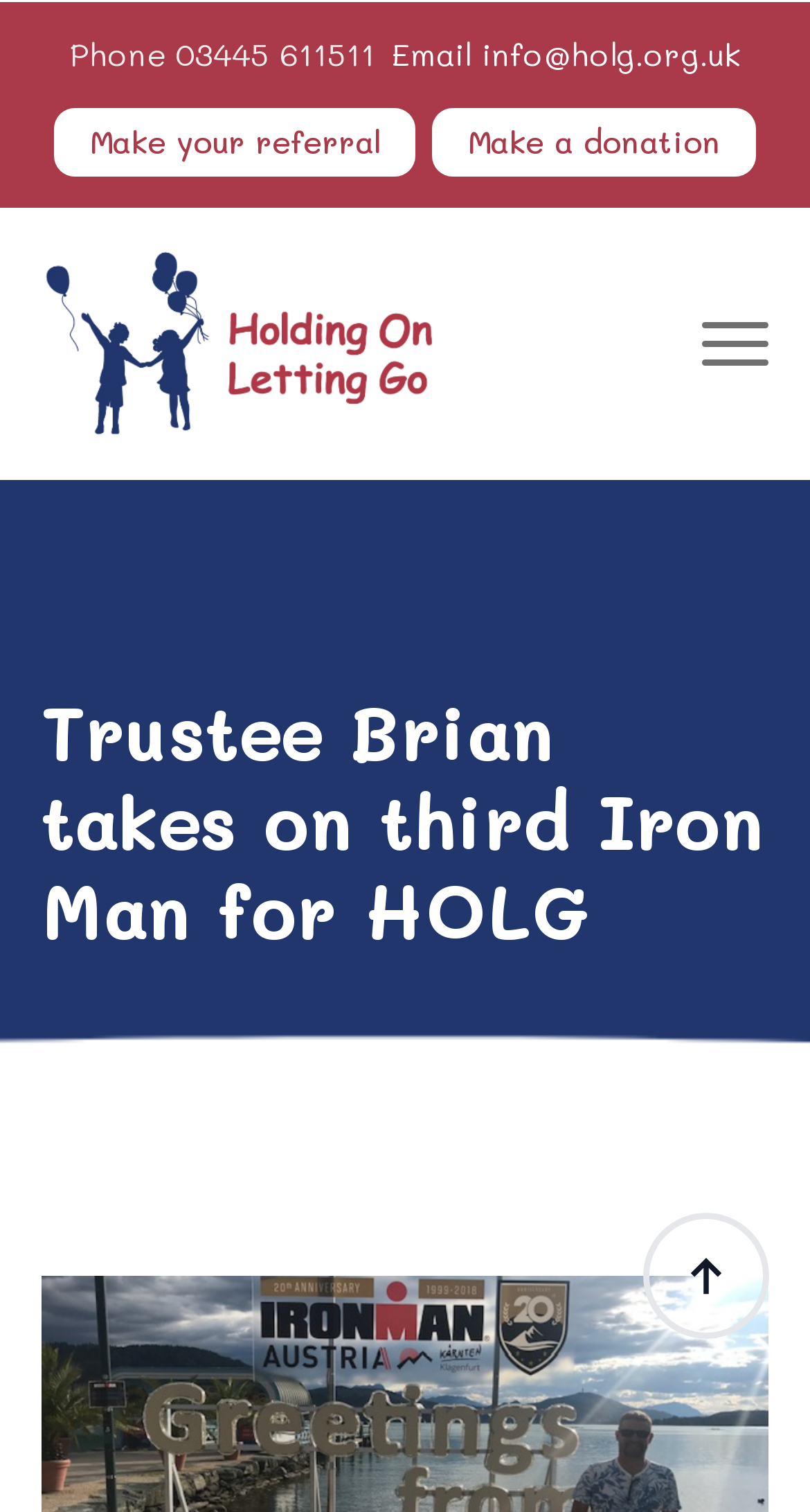Identify the bounding box of the UI component described as: "Make a donation".

[0.533, 0.071, 0.933, 0.117]